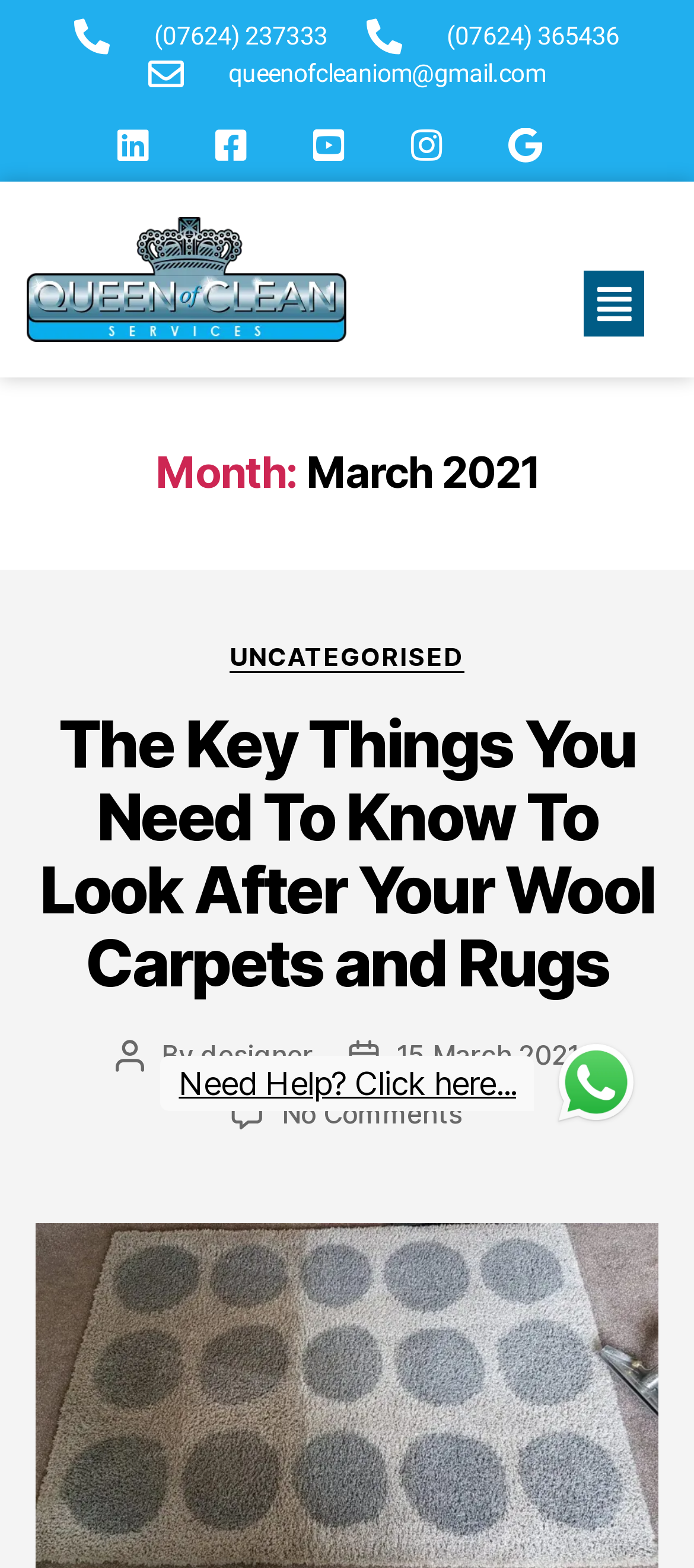By analyzing the image, answer the following question with a detailed response: What is the email address to contact Queen of Clean?

I found the email address by looking at the links on the webpage, specifically the one that contains 'queenofcleaniom@gmail.com', which is likely an email address to contact Queen of Clean.